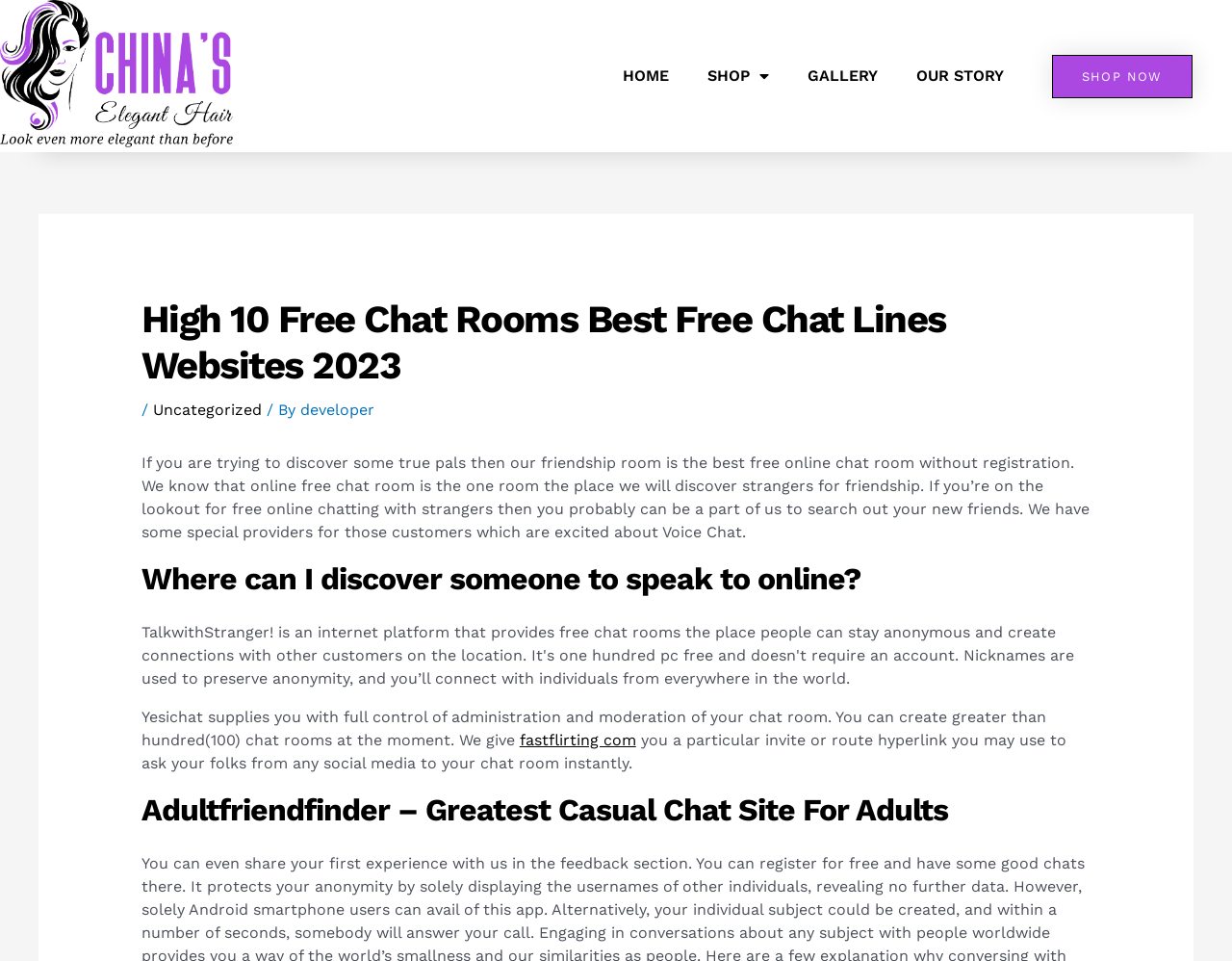What is the text of the webpage's headline?

High 10 Free Chat Rooms Best Free Chat Lines Websites 2023